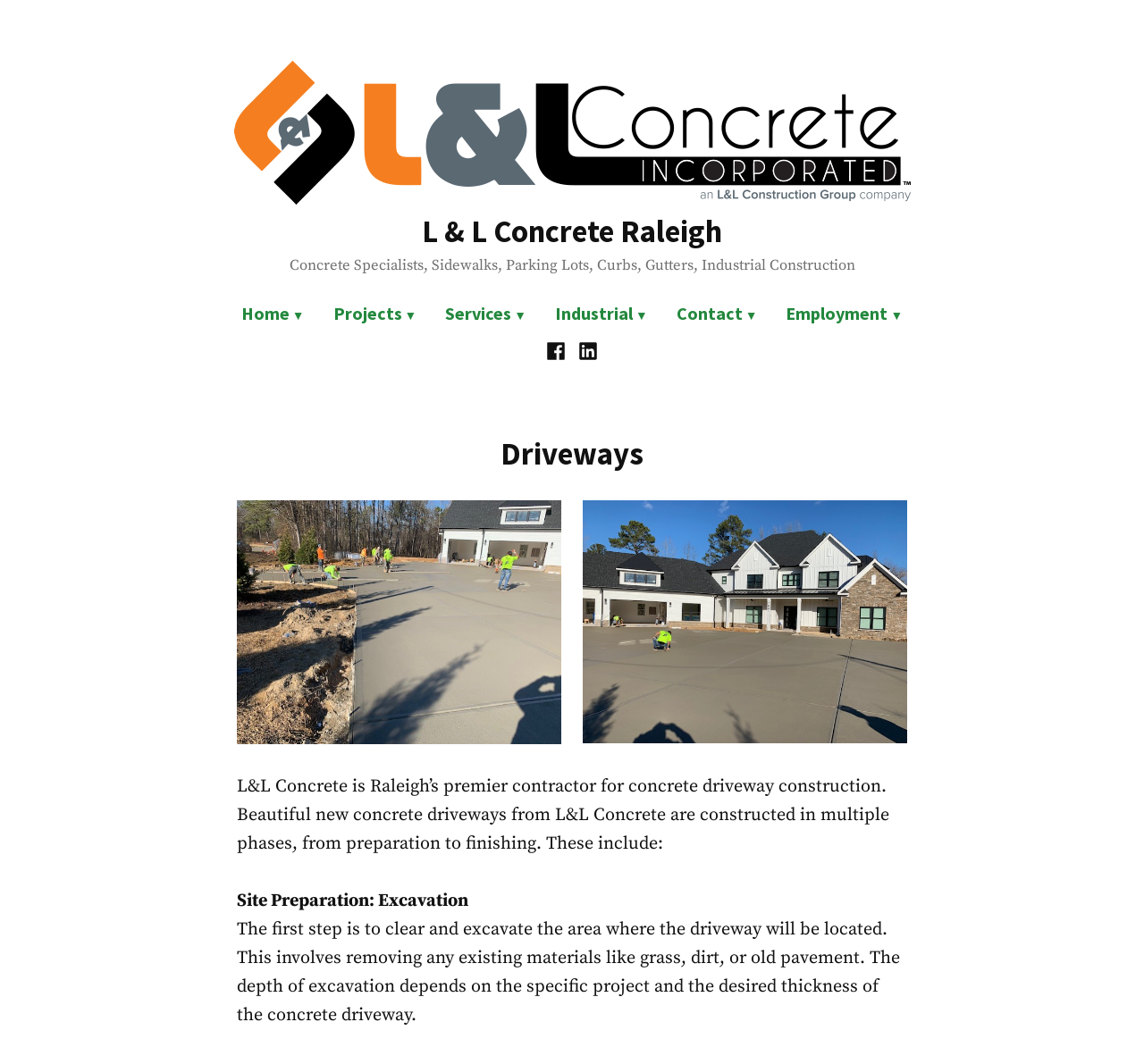Find and provide the bounding box coordinates for the UI element described with: "Industrial".

[0.473, 0.275, 0.579, 0.316]